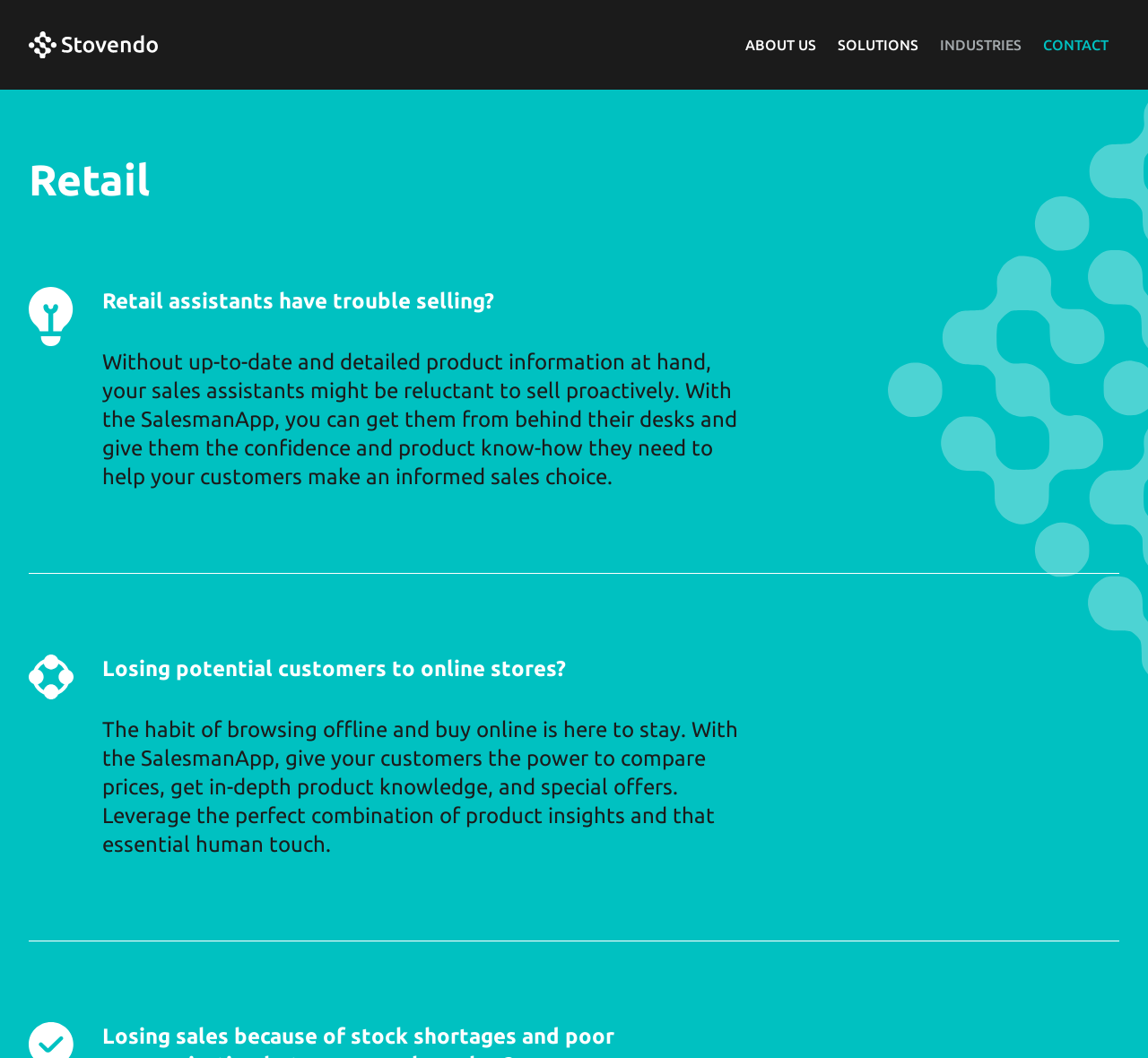How many main sections are there in the top navigation menu?
Can you offer a detailed and complete answer to this question?

The top navigation menu has four main sections: 'ABOUT US', 'SOLUTIONS', 'INDUSTRIES', and 'CONTACT'. These sections are presented as links at the top of the webpage.